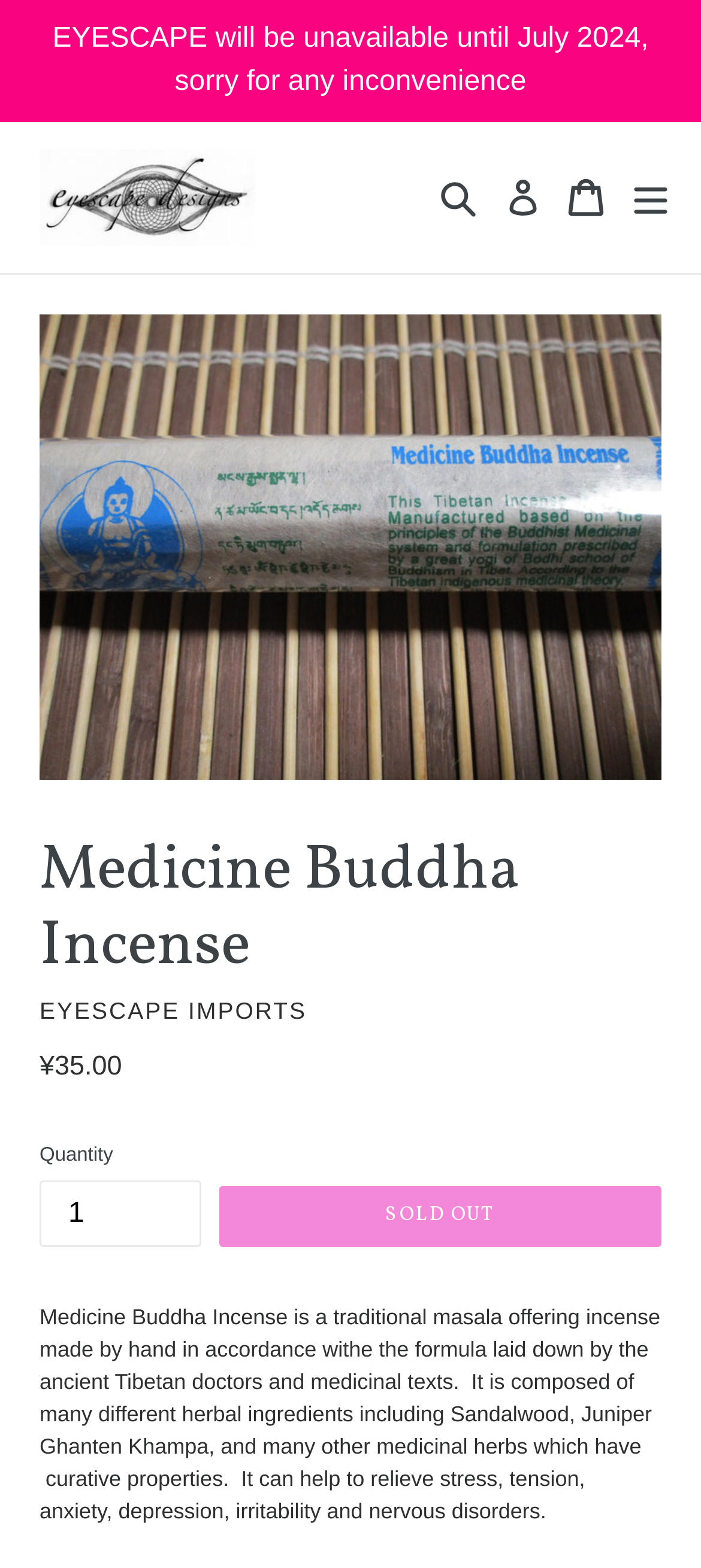Respond with a single word or short phrase to the following question: 
What is the name of the incense?

Medicine Buddha Incense